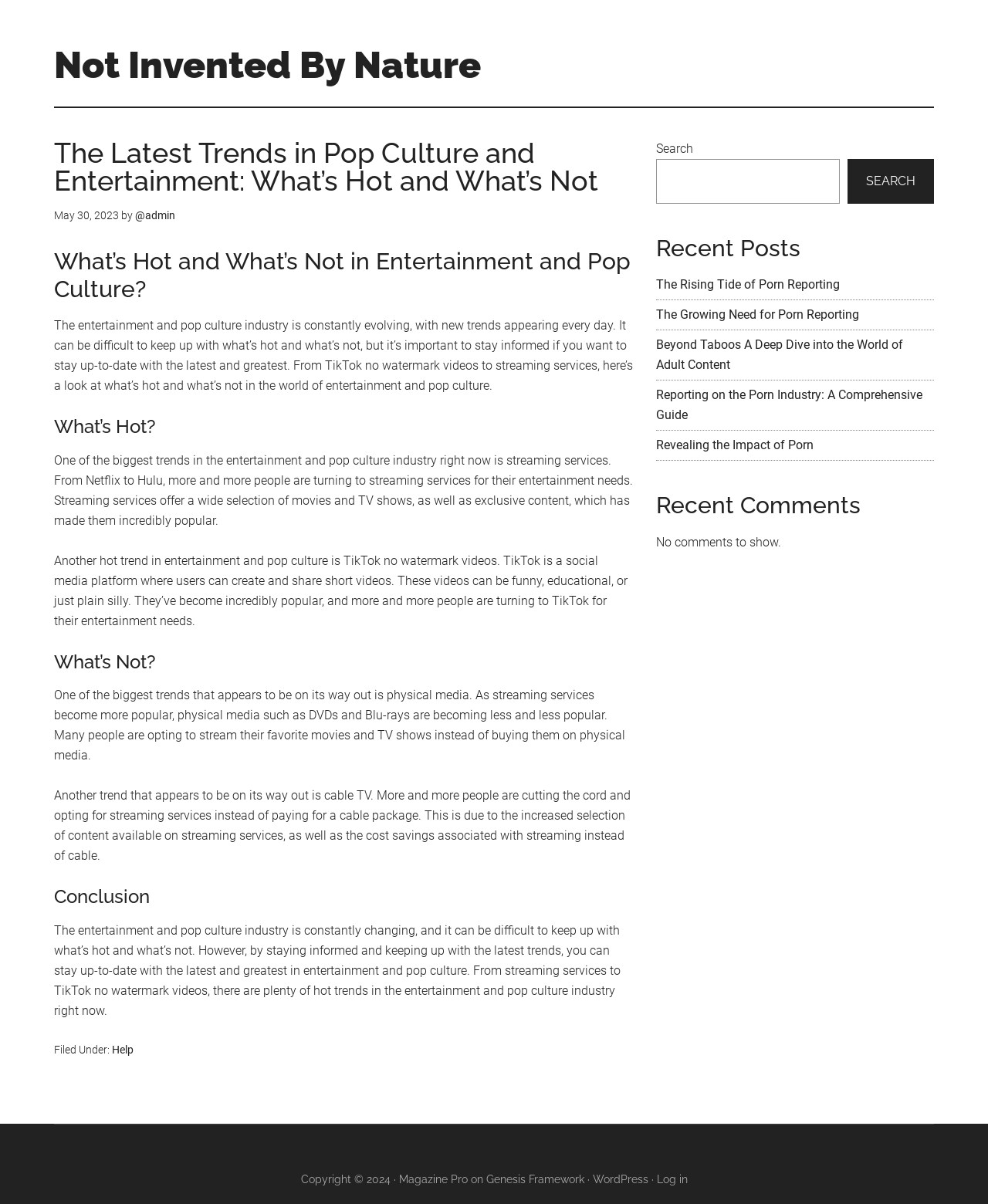Please specify the bounding box coordinates for the clickable region that will help you carry out the instruction: "Visit the admin's profile".

[0.137, 0.174, 0.177, 0.184]